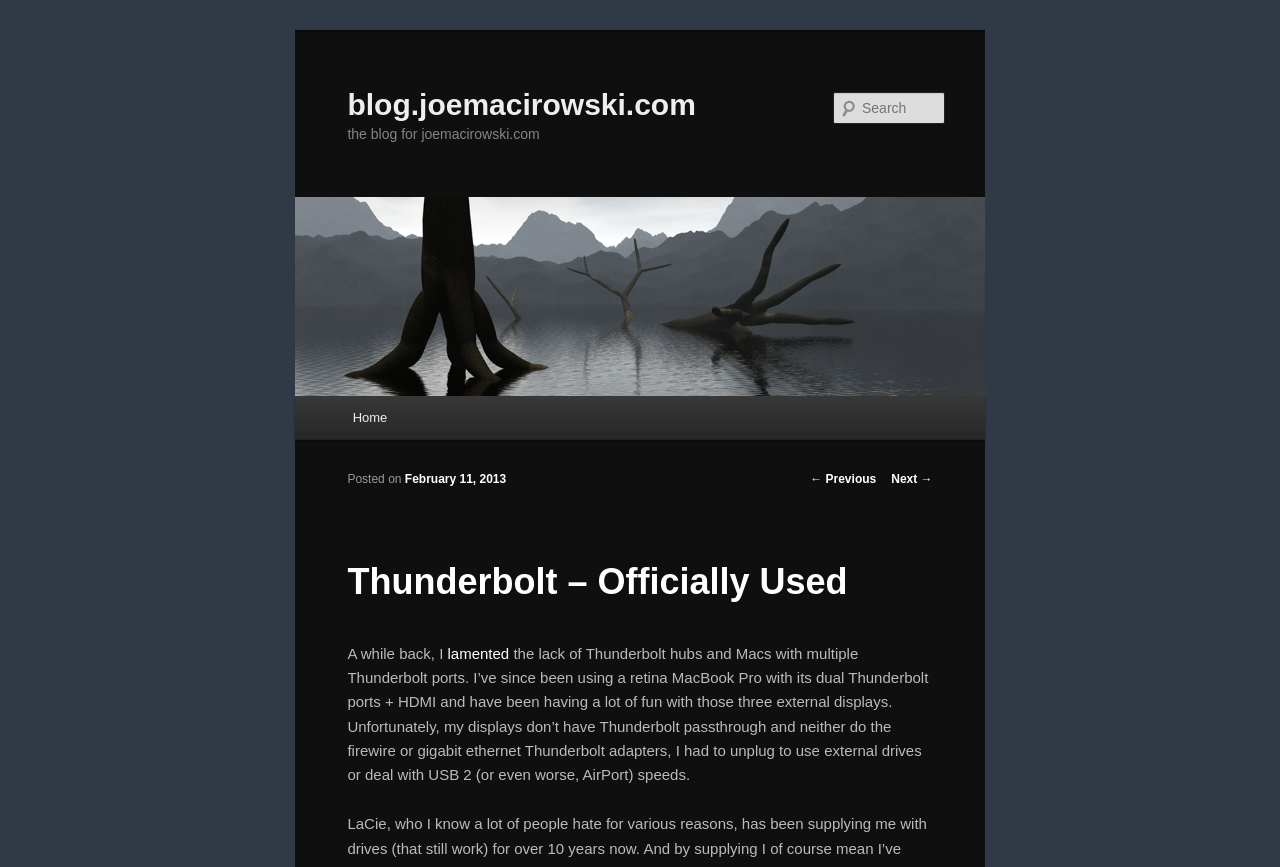Provide a brief response using a word or short phrase to this question:
What is the alternative to using external drives?

USB 2 or AirPort speeds